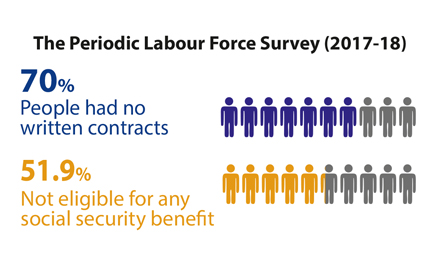What is the purpose of the contrasting colors in the visual representation? Based on the screenshot, please respond with a single word or phrase.

To distinguish between different statistics